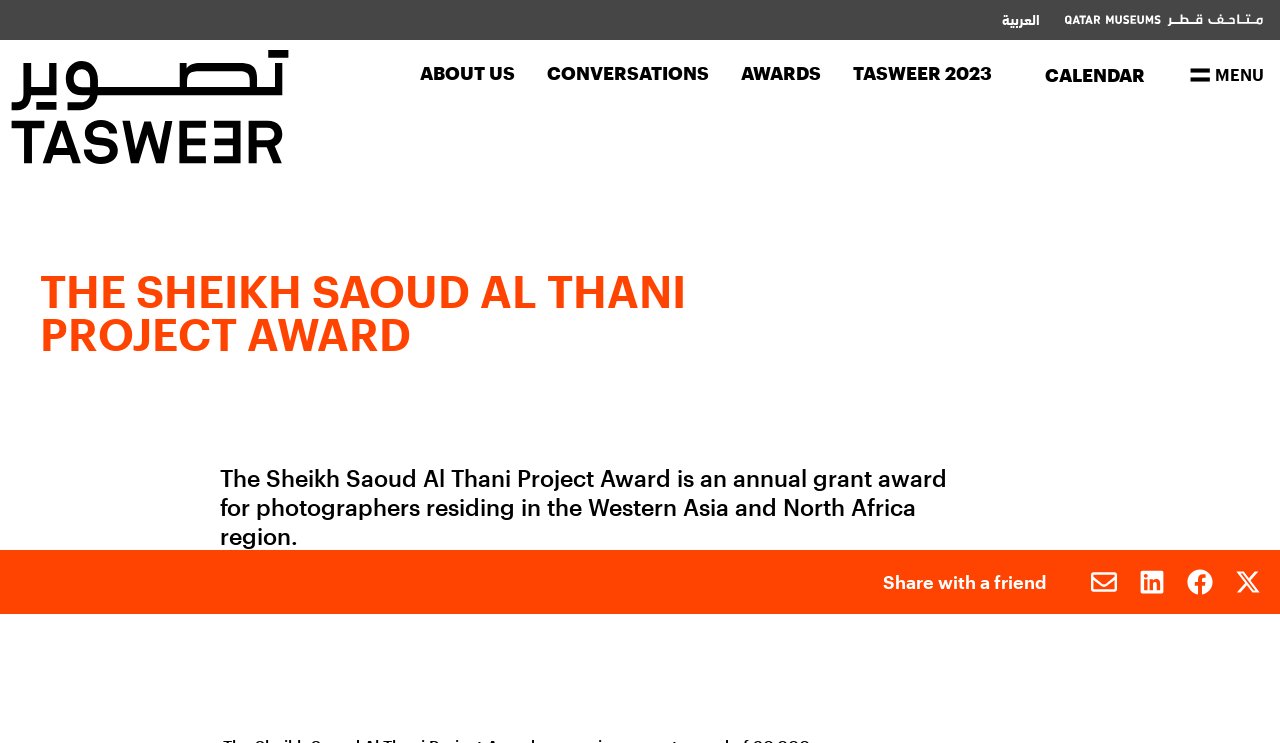Please identify the bounding box coordinates of the element I need to click to follow this instruction: "Open the menu".

[0.919, 0.067, 0.997, 0.135]